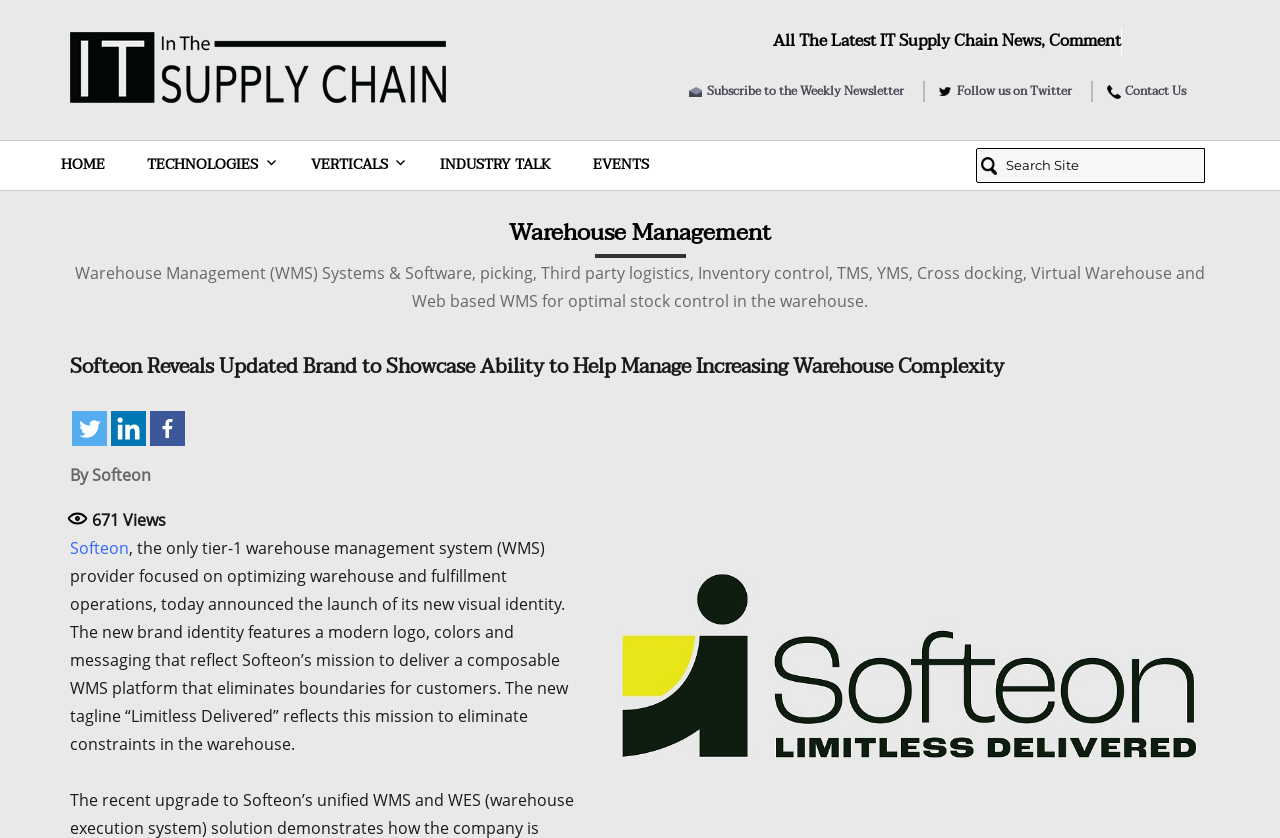Please determine the bounding box coordinates of the area that needs to be clicked to complete this task: 'Read more about warehouse management'. The coordinates must be four float numbers between 0 and 1, formatted as [left, top, right, bottom].

[0.055, 0.261, 0.945, 0.295]